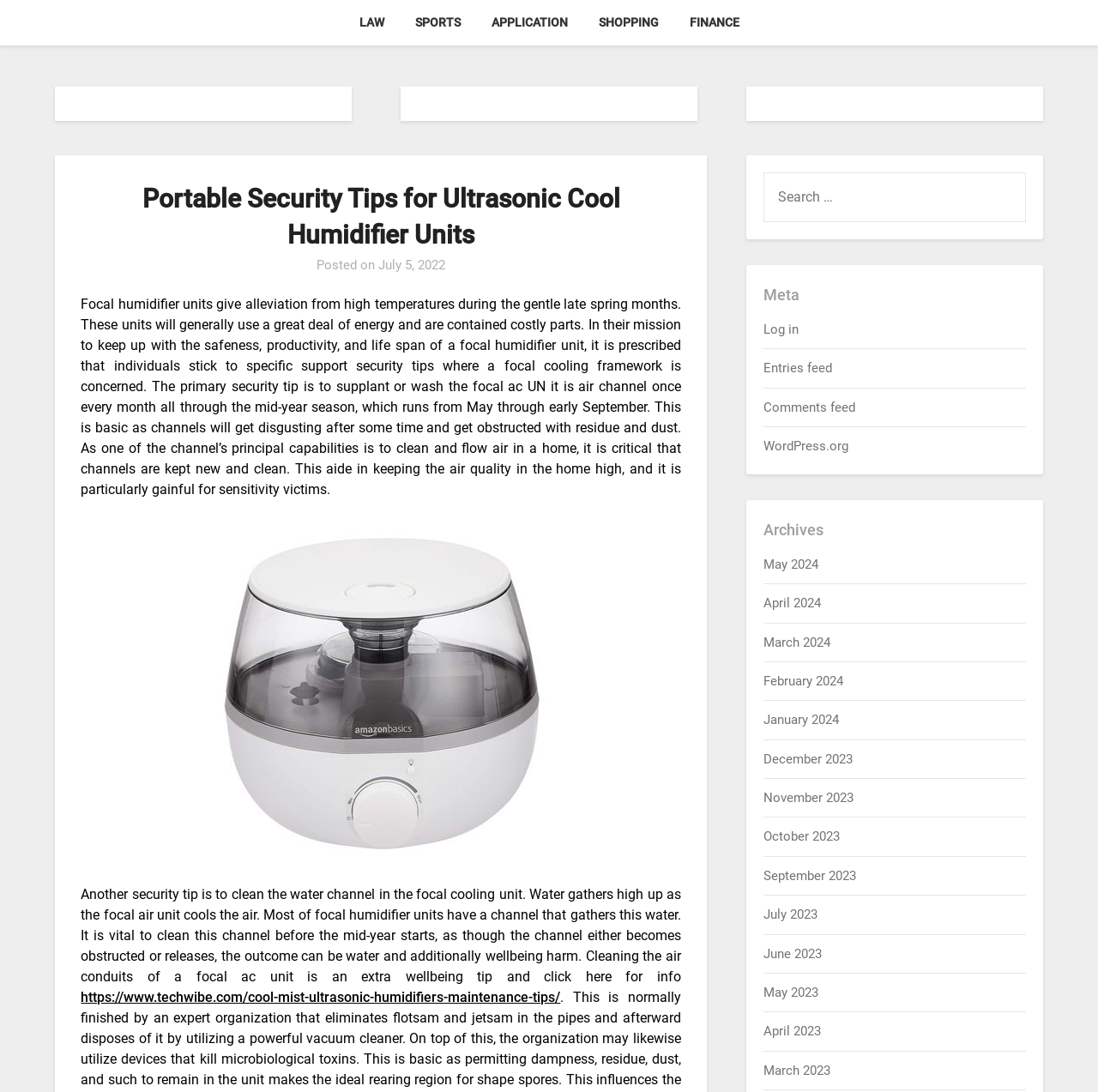Locate the bounding box coordinates of the clickable region to complete the following instruction: "View archives for May 2024."

[0.696, 0.51, 0.746, 0.524]